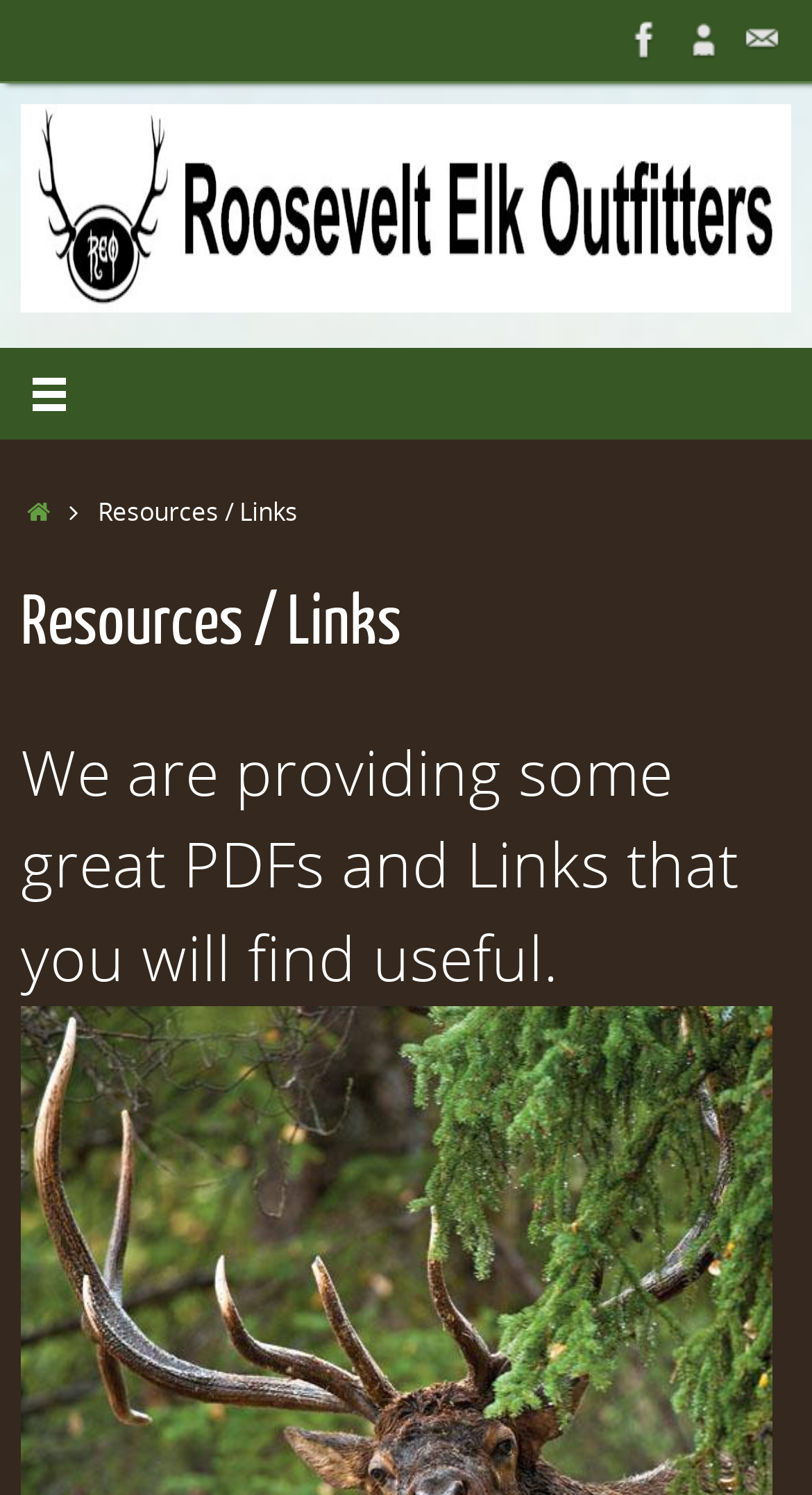Provide an in-depth caption for the webpage.

The webpage is titled "Resources / Links" and appears to be a collection of useful links and resources. At the top of the page, there are three links, "Facebook", "AboutMe", and "Contact", each accompanied by an image, aligned horizontally and positioned near the top of the page. 

Below these links, there is a button with an icon, spanning the full width of the page. Within this button, there is a link labeled "Home" and a static text "Resources / Links". 

Further down, there is a heading that repeats the title "Resources / Links", followed by another heading that describes the content of the page, stating "We are providing some great PDFs and Links that you will find useful."